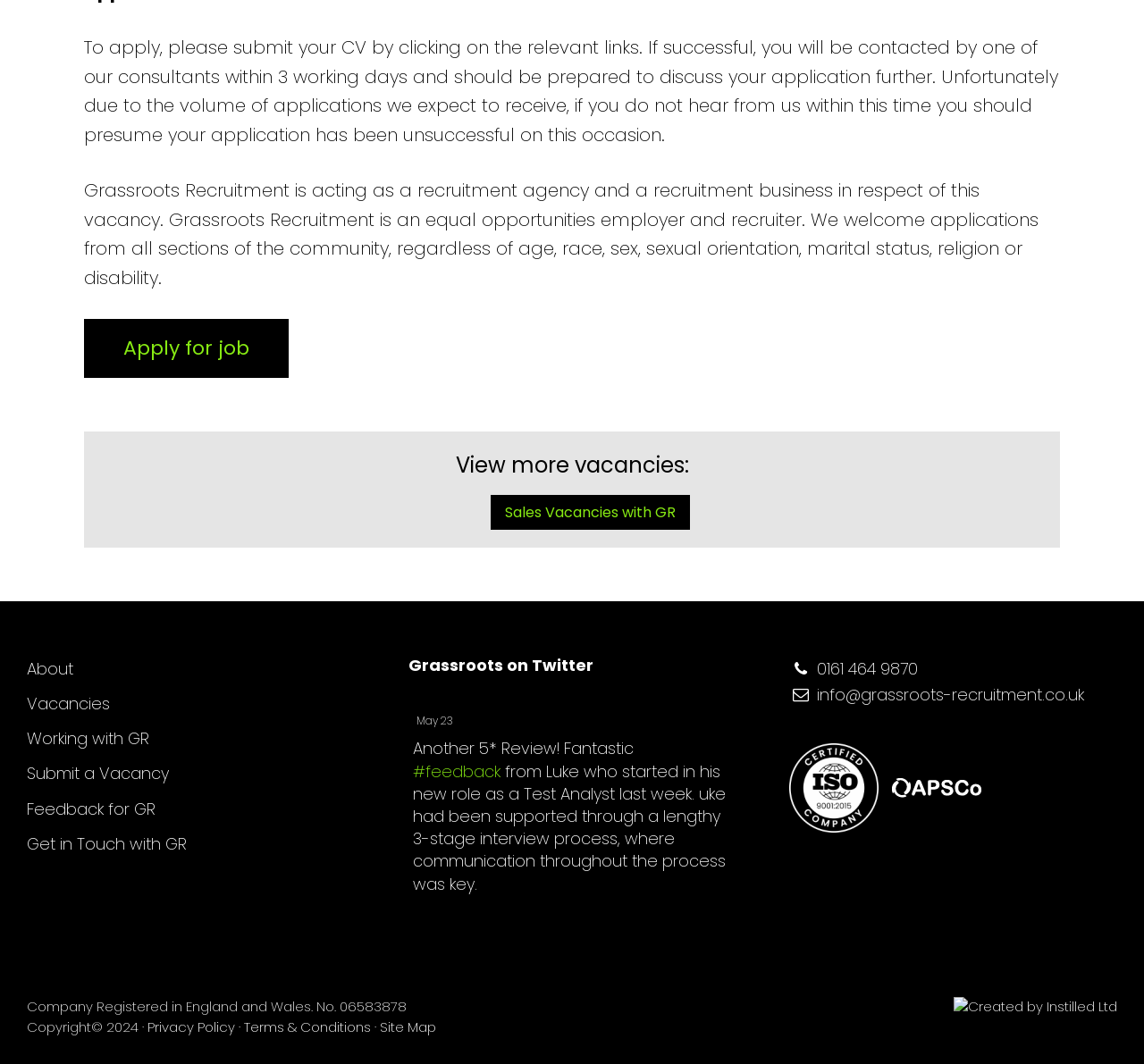What is the name of the company that created the website?
Using the information presented in the image, please offer a detailed response to the question.

I found the name of the company by looking at the link element located at the bottom of the webpage, which contains the copyright information and credits the company that created the website.